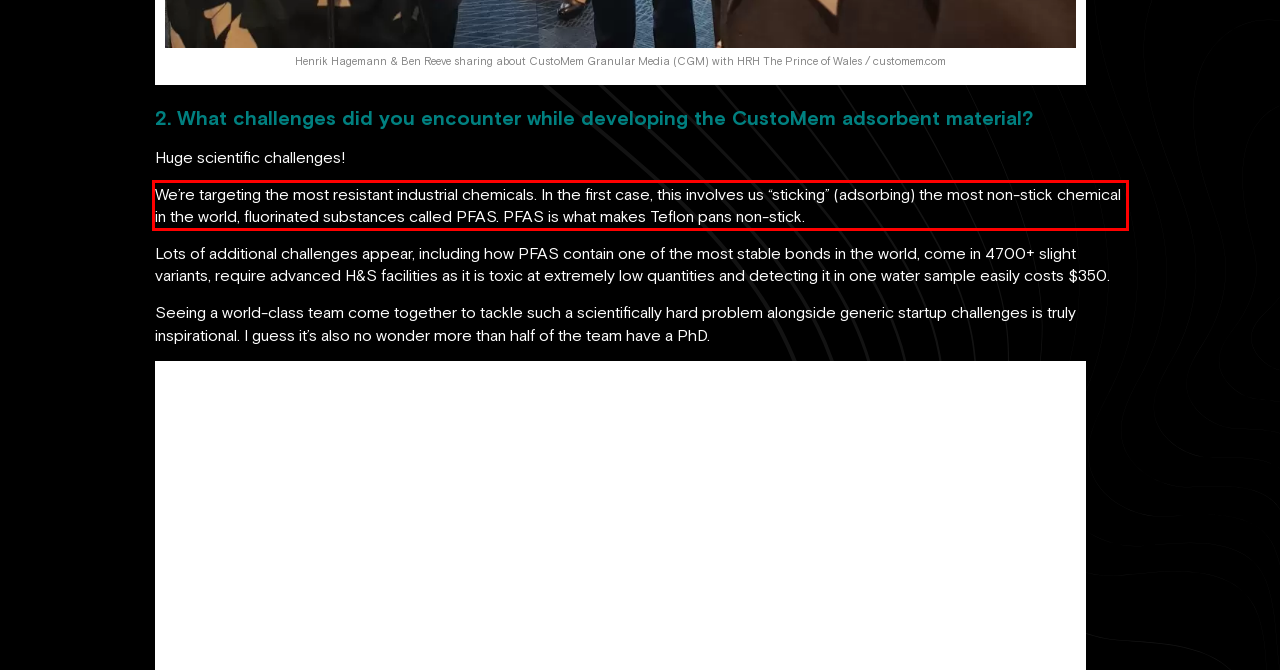Please extract the text content within the red bounding box on the webpage screenshot using OCR.

We’re targeting the most resistant industrial chemicals. In the first case, this involves us “sticking” (adsorbing) the most non-stick chemical in the world, fluorinated substances called PFAS. PFAS is what makes Teflon pans non-stick.